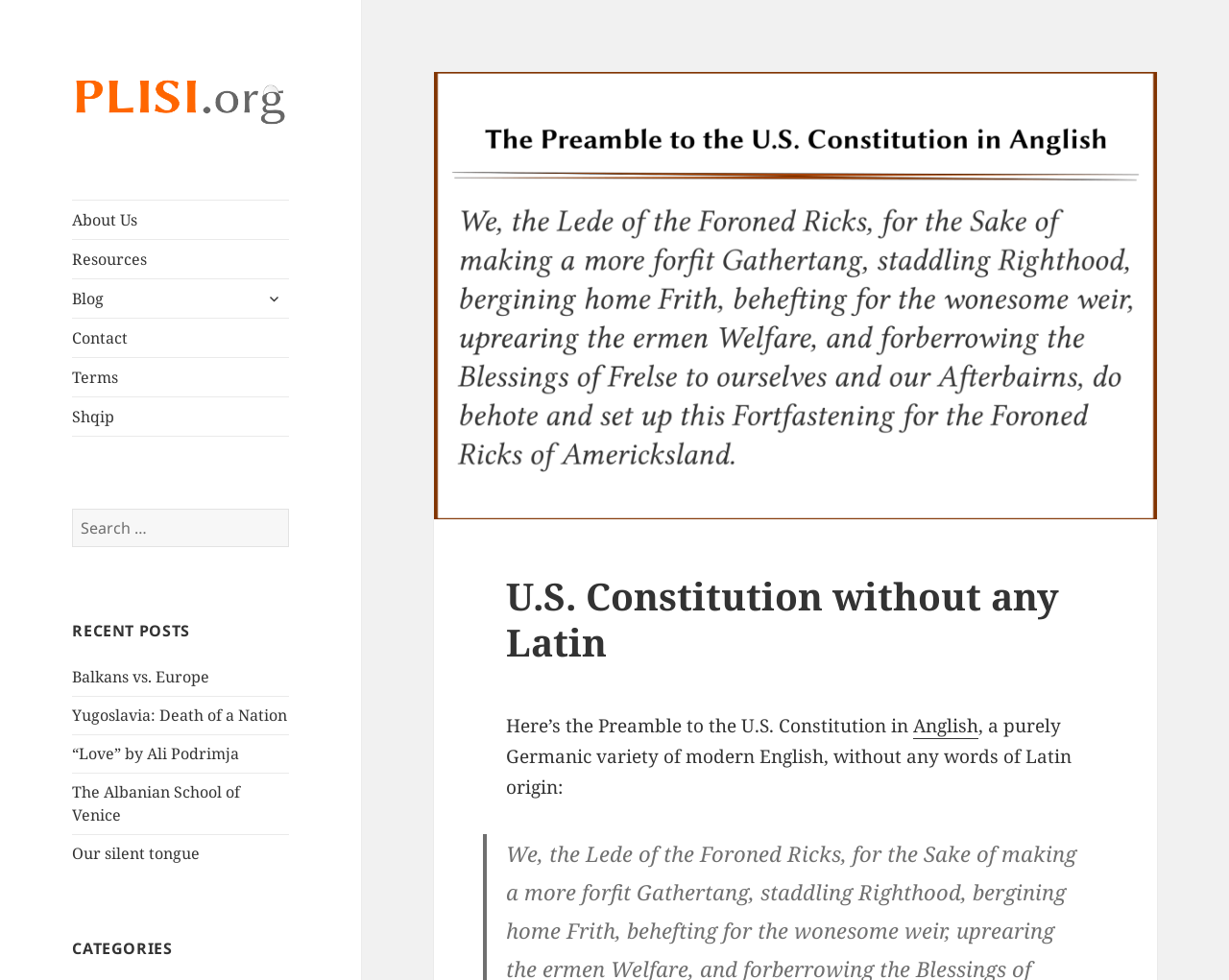Please identify the bounding box coordinates of the element on the webpage that should be clicked to follow this instruction: "Click the 'About Us' link". The bounding box coordinates should be given as four float numbers between 0 and 1, formatted as [left, top, right, bottom].

[0.059, 0.204, 0.235, 0.243]